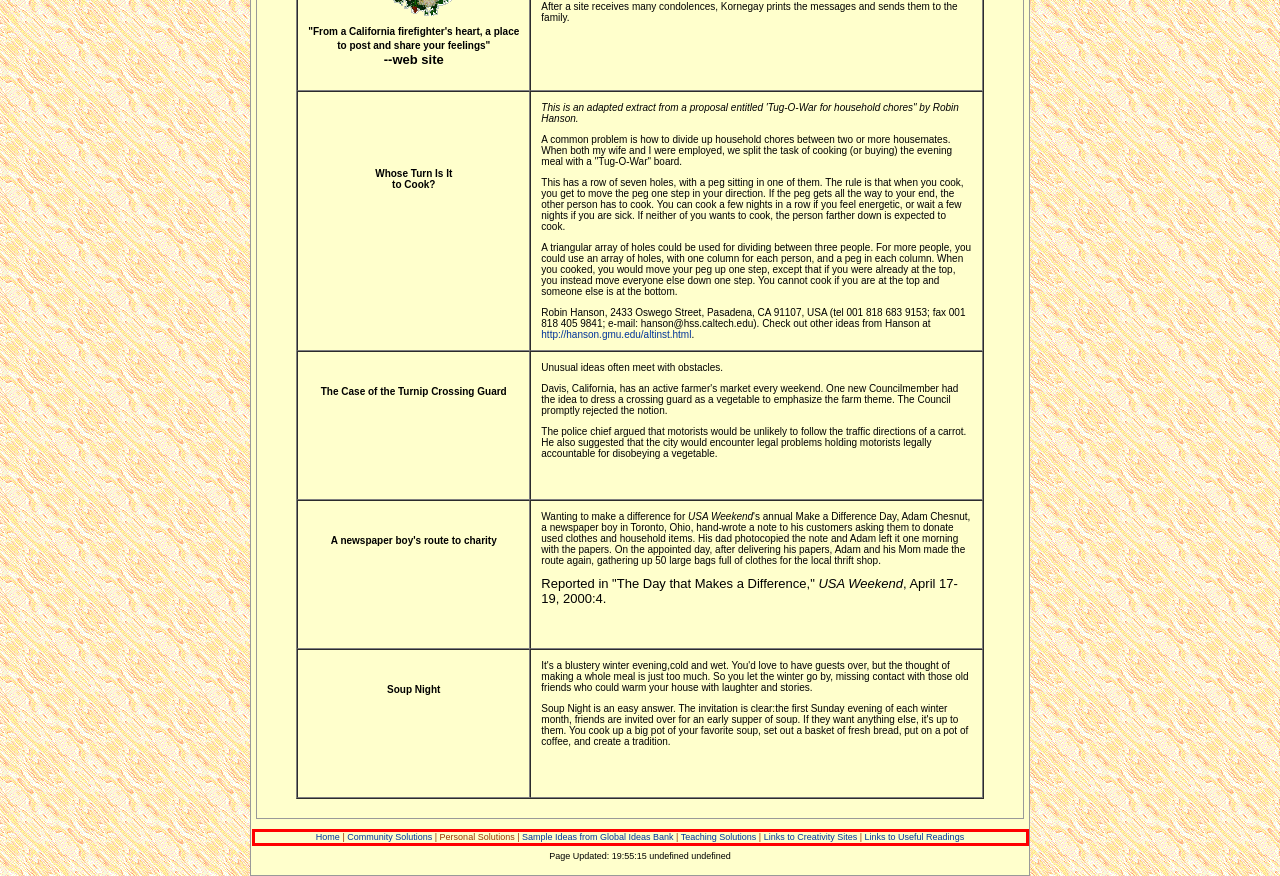Identify the text inside the red bounding box on the provided webpage screenshot by performing OCR.

Home | Community Solutions | Personal Solutions | Sample Ideas from Global Ideas Bank | Teaching Solutions | Links to Creativity Sites | Links to Useful Readings